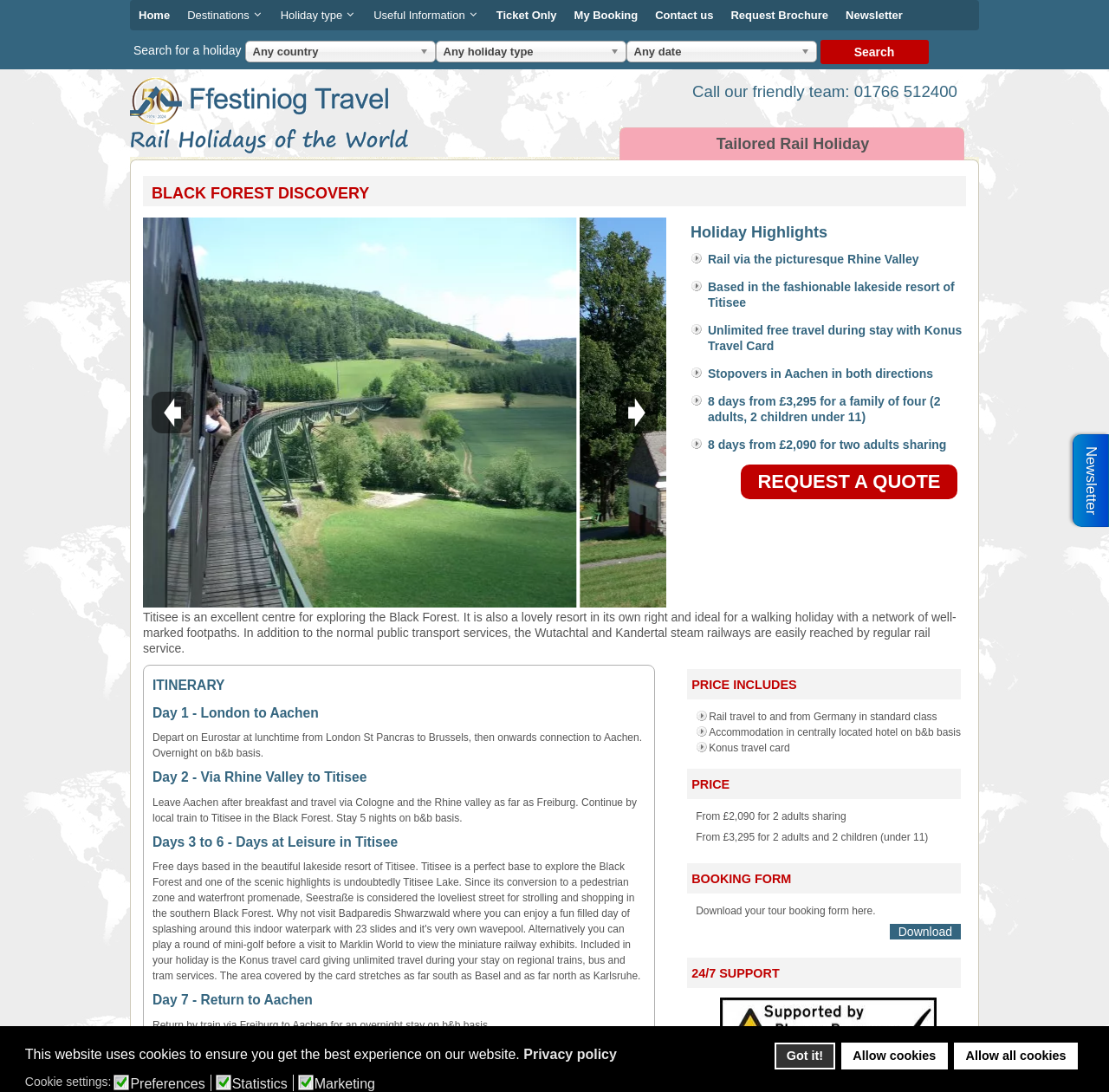Please provide the bounding box coordinates in the format (top-left x, top-left y, bottom-right x, bottom-right y). Remember, all values are floating point numbers between 0 and 1. What is the bounding box coordinate of the region described as: Any holiday type

[0.393, 0.038, 0.564, 0.057]